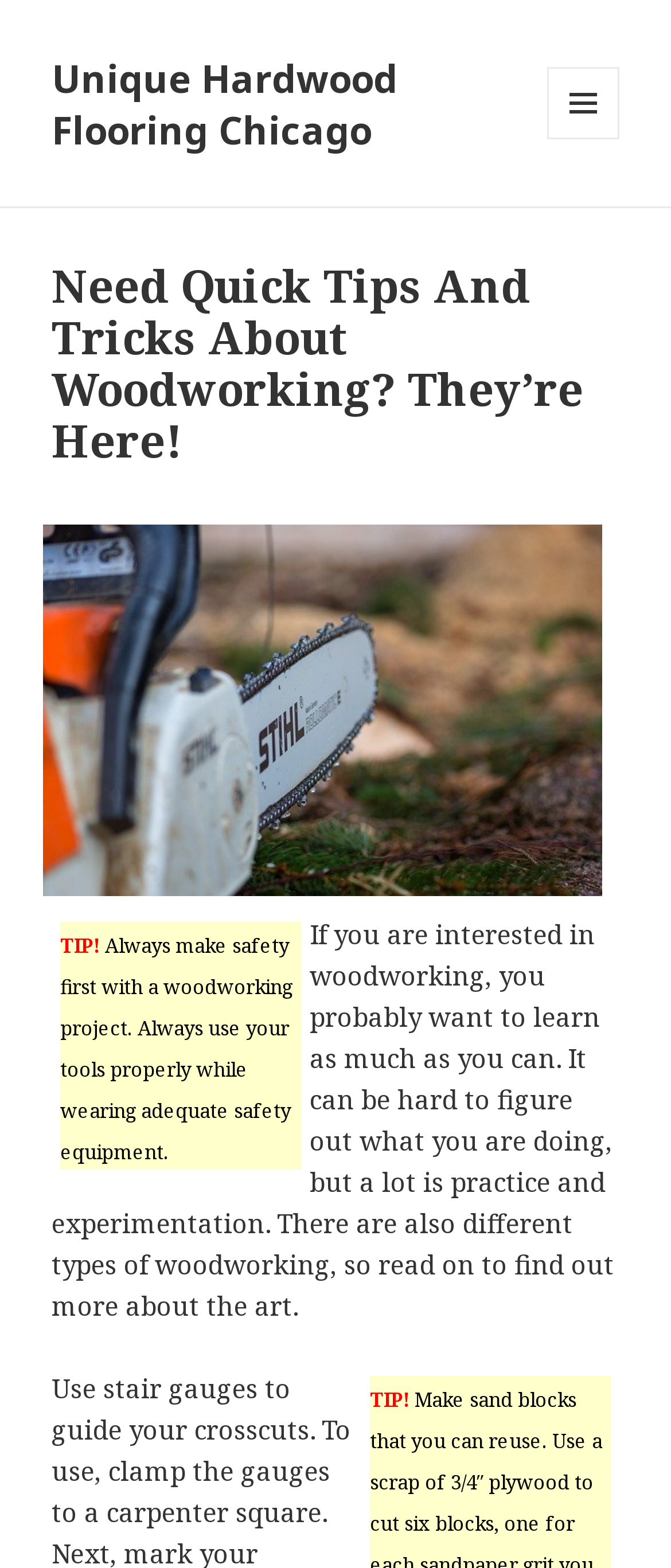What is the importance of safety in woodworking?
Please provide a comprehensive answer based on the contents of the image.

According to the webpage, safety is emphasized as the first priority in woodworking, with a tip stating 'Always make safety first with a woodworking project' and advising to use tools properly while wearing adequate safety equipment.